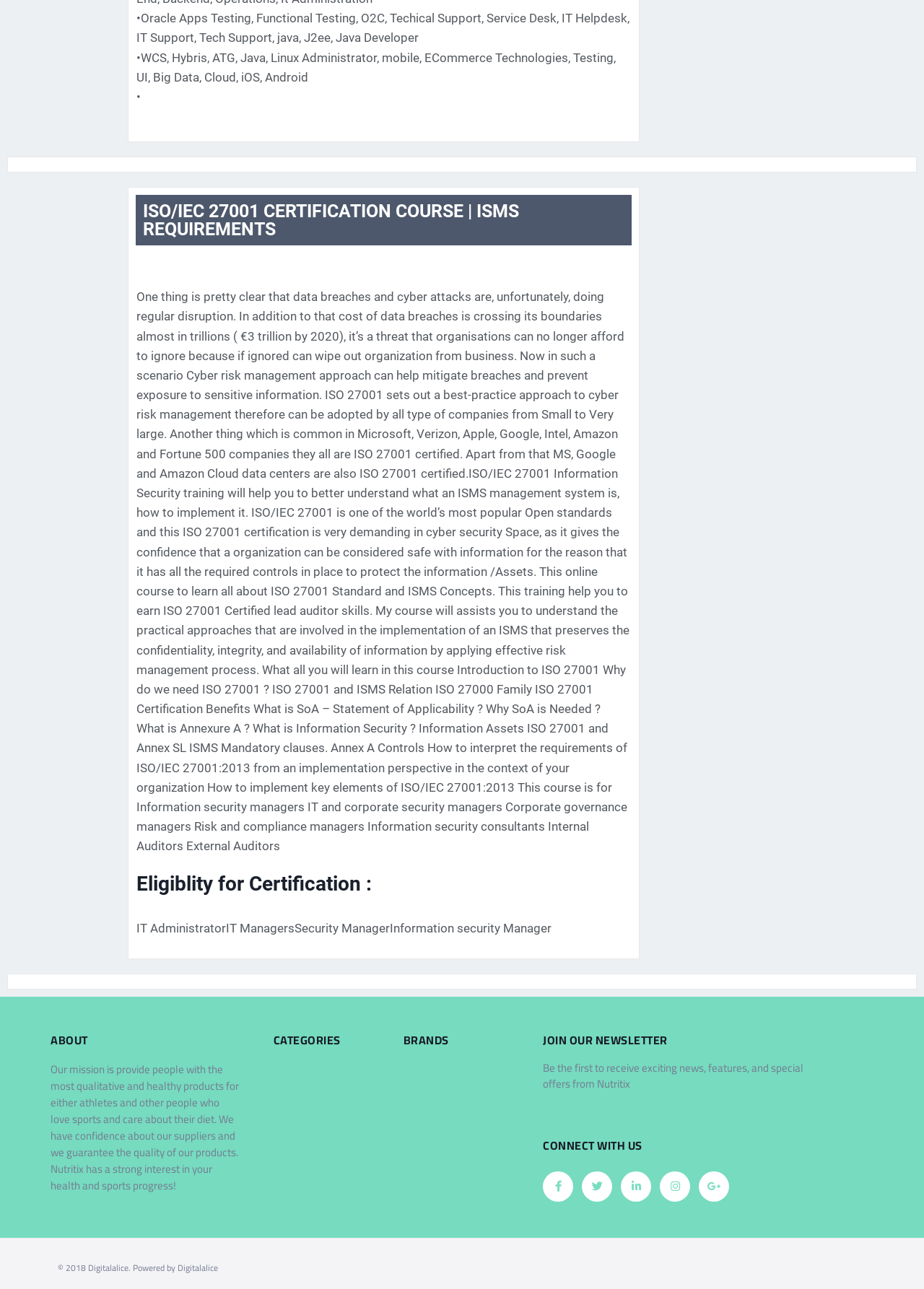Using a single word or phrase, answer the following question: 
What type of professionals can benefit from this certification?

IT and security managers